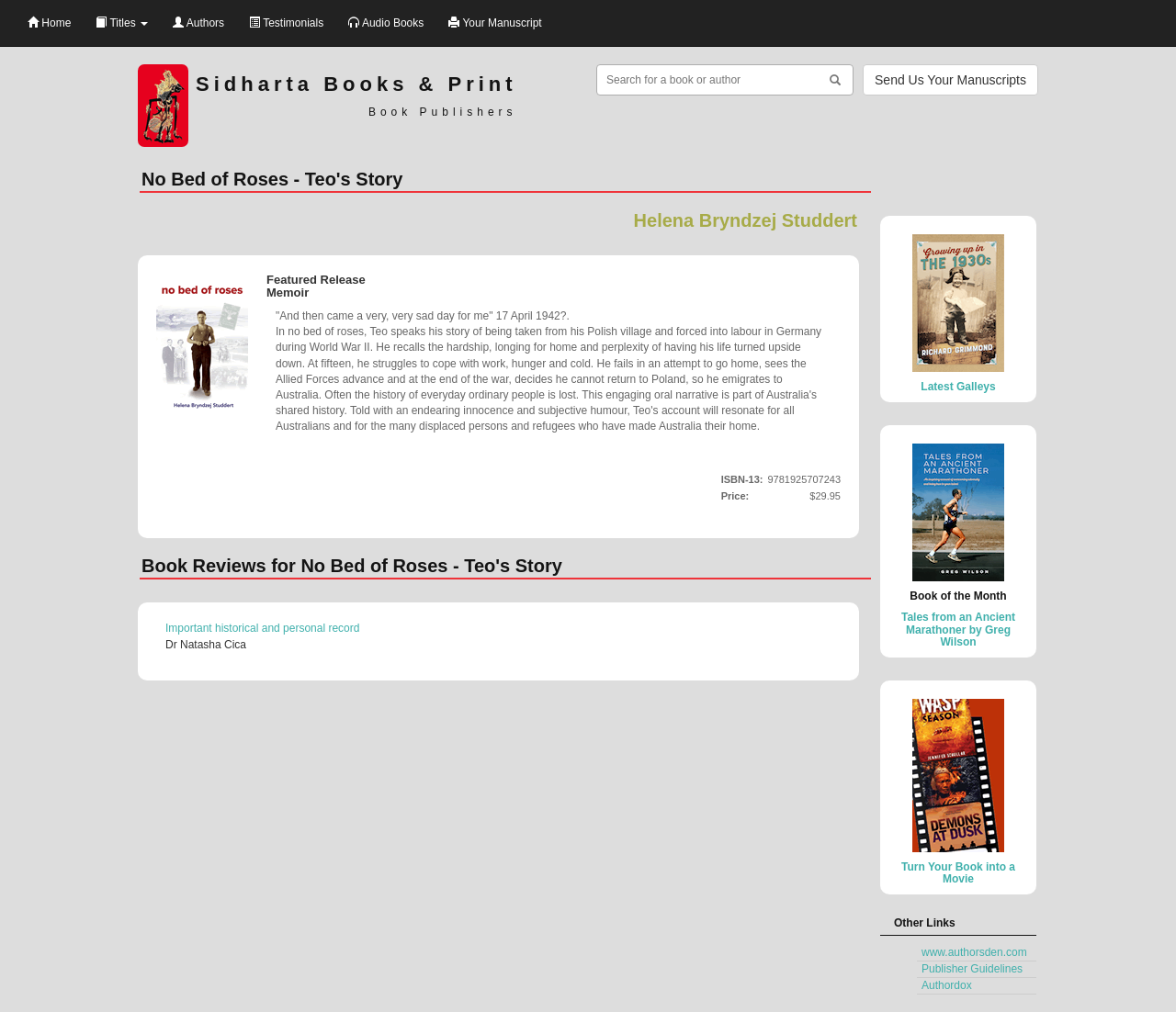Please determine the bounding box coordinates, formatted as (top-left x, top-left y, bottom-right x, bottom-right y), with all values as floating point numbers between 0 and 1. Identify the bounding box of the region described as: Helena Bryndzej Studdert

[0.539, 0.207, 0.729, 0.227]